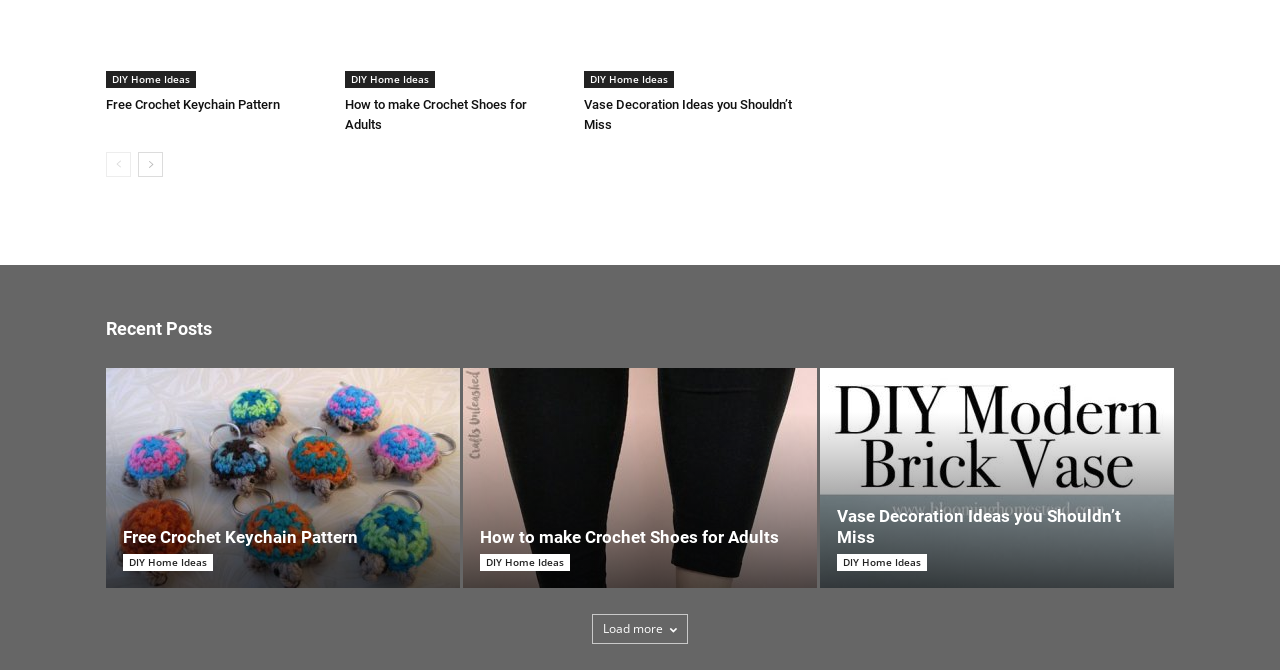Use the details in the image to answer the question thoroughly: 
How many posts are displayed on the page?

The number of posts can be determined by counting the number of heading elements with links. There are three heading elements with links, each corresponding to a post title. The post titles are 'Free Crochet Keychain Pattern', 'How to make Crochet Shoes for Adults', and 'Vase Decoration Ideas you Shouldn’t Miss'.